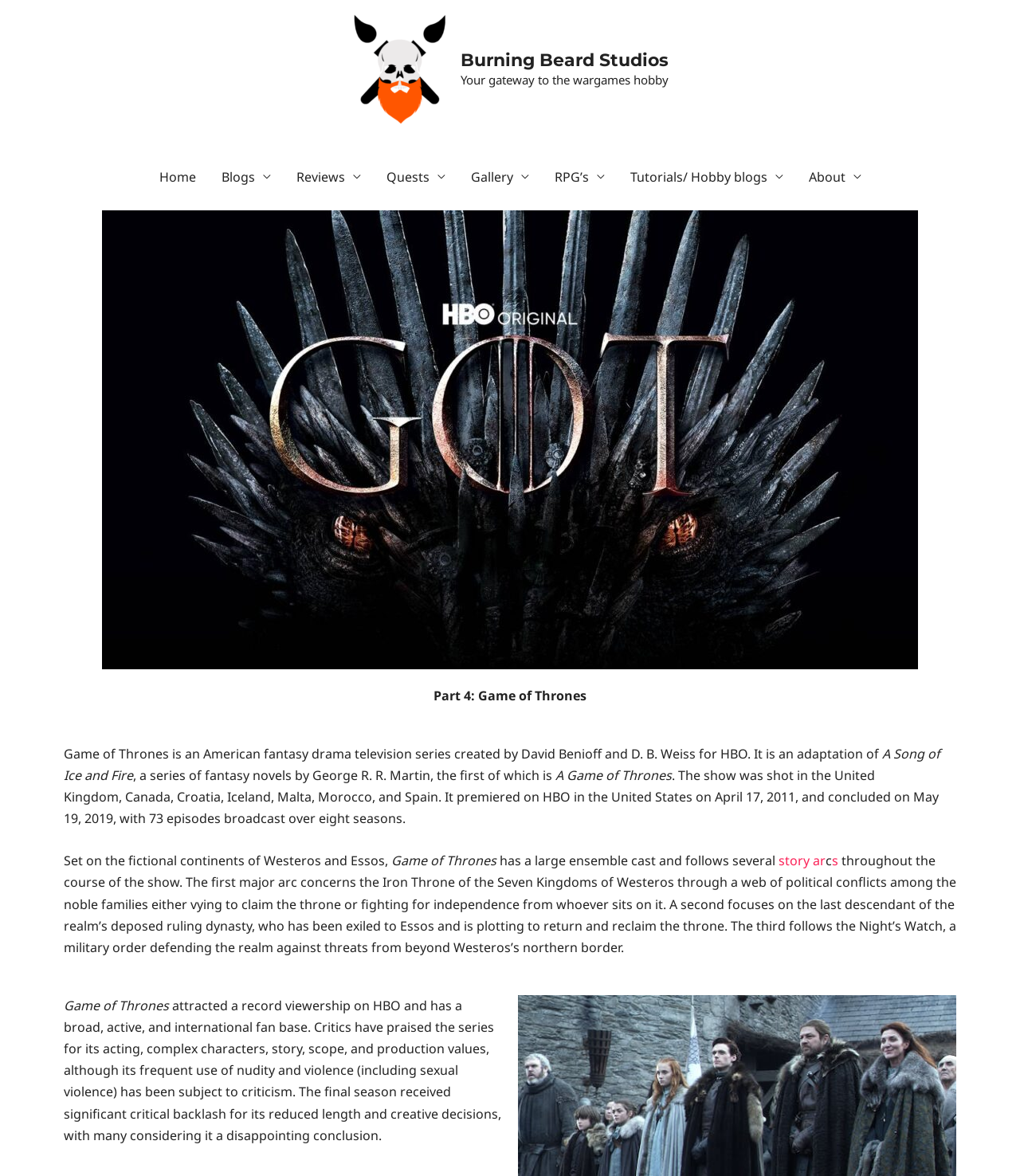Determine the bounding box of the UI component based on this description: "story ar". The bounding box coordinates should be four float values between 0 and 1, i.e., [left, top, right, bottom].

[0.763, 0.724, 0.809, 0.739]